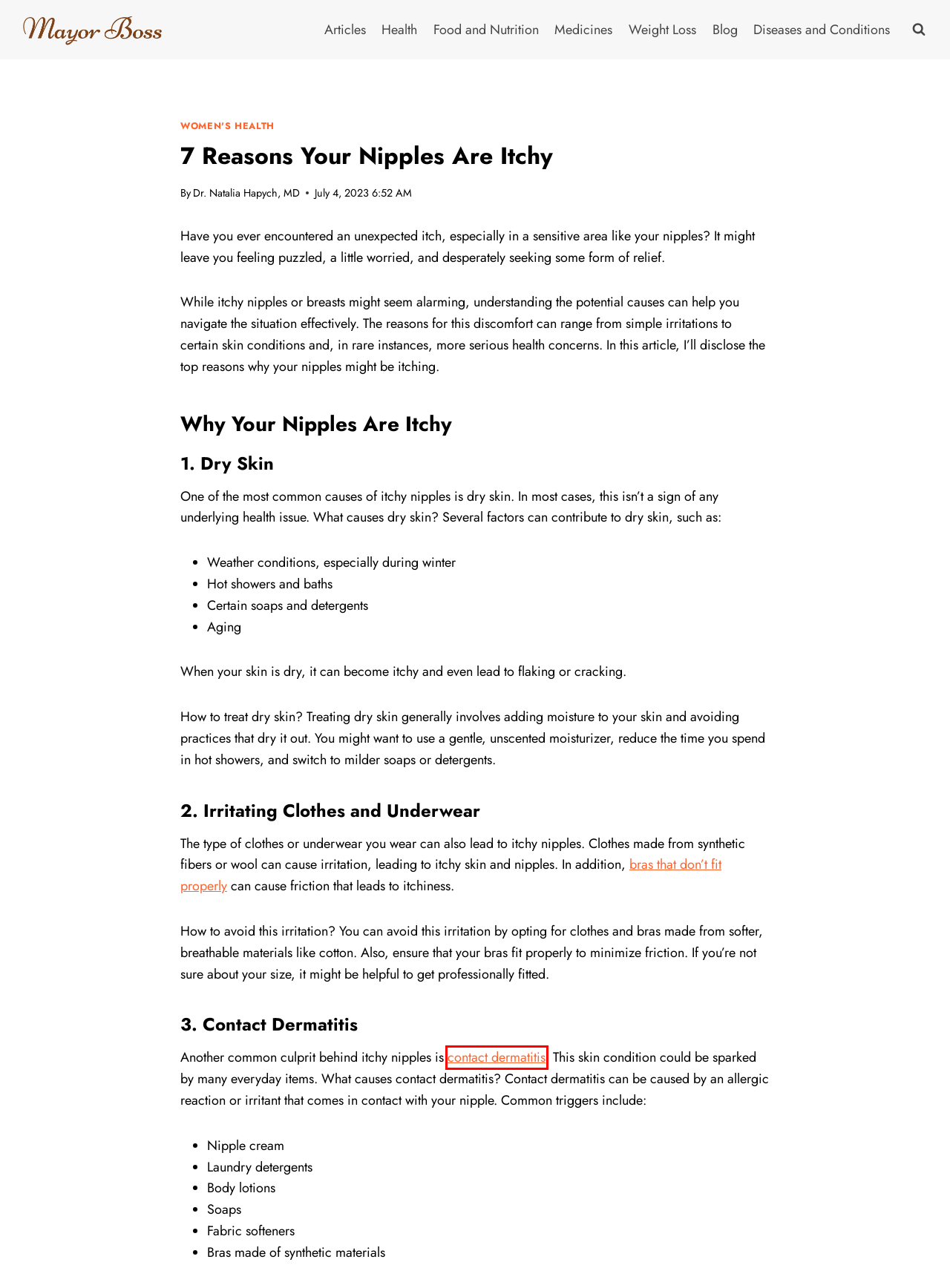You are provided a screenshot of a webpage featuring a red bounding box around a UI element. Choose the webpage description that most accurately represents the new webpage after clicking the element within the red bounding box. Here are the candidates:
A. Your Trusted Source for Health and Wellness Information
B. Blog Archives - Mayor Boss Health
C. Dr. Natalia Hapych, MD
D. Medicines Archives - Mayor Boss Health
E. Articles Archives - Mayor Boss Health
F. Health Archives - Mayor Boss Health
G. Contact dermatitis - Symptoms and causes - Mayo Clinic
H. Weight Loss Archives - Mayor Boss Health

G